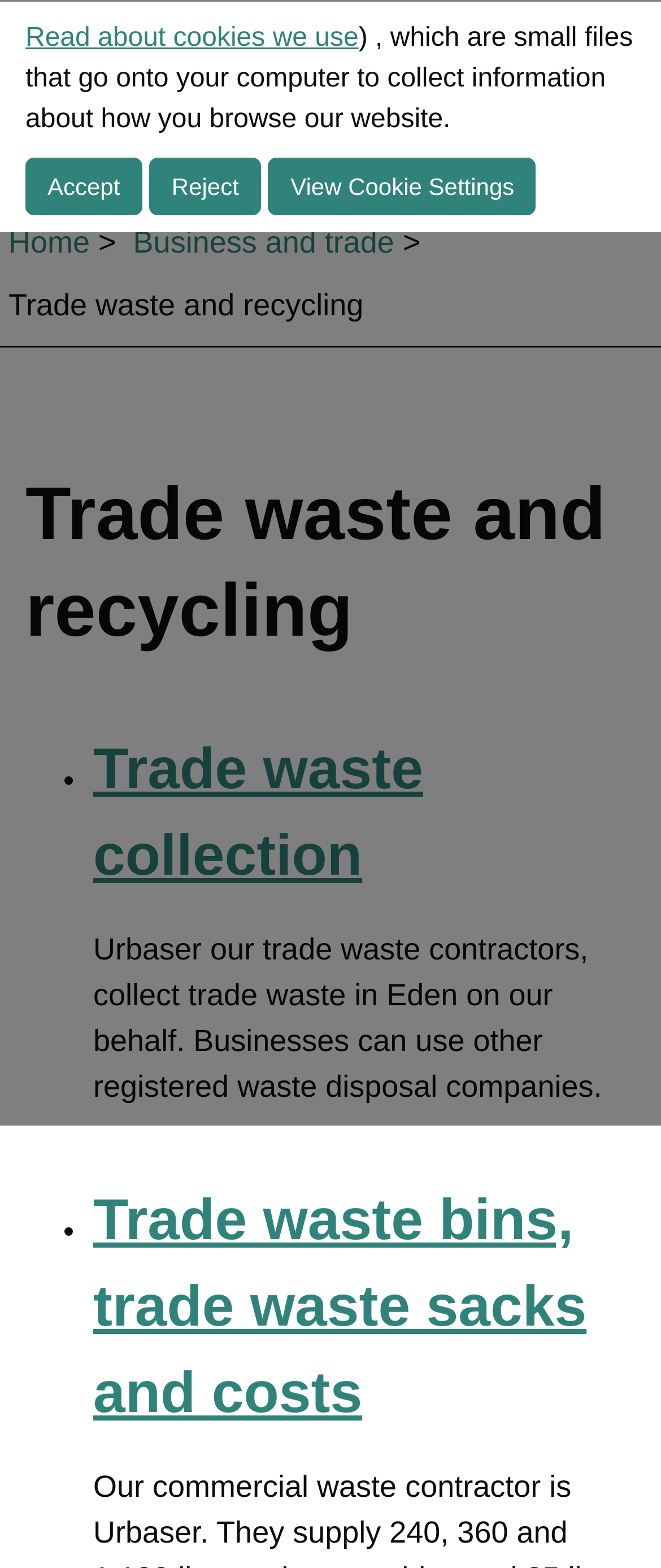Please identify the bounding box coordinates of the area that needs to be clicked to follow this instruction: "Go to Home page".

[0.013, 0.143, 0.136, 0.165]